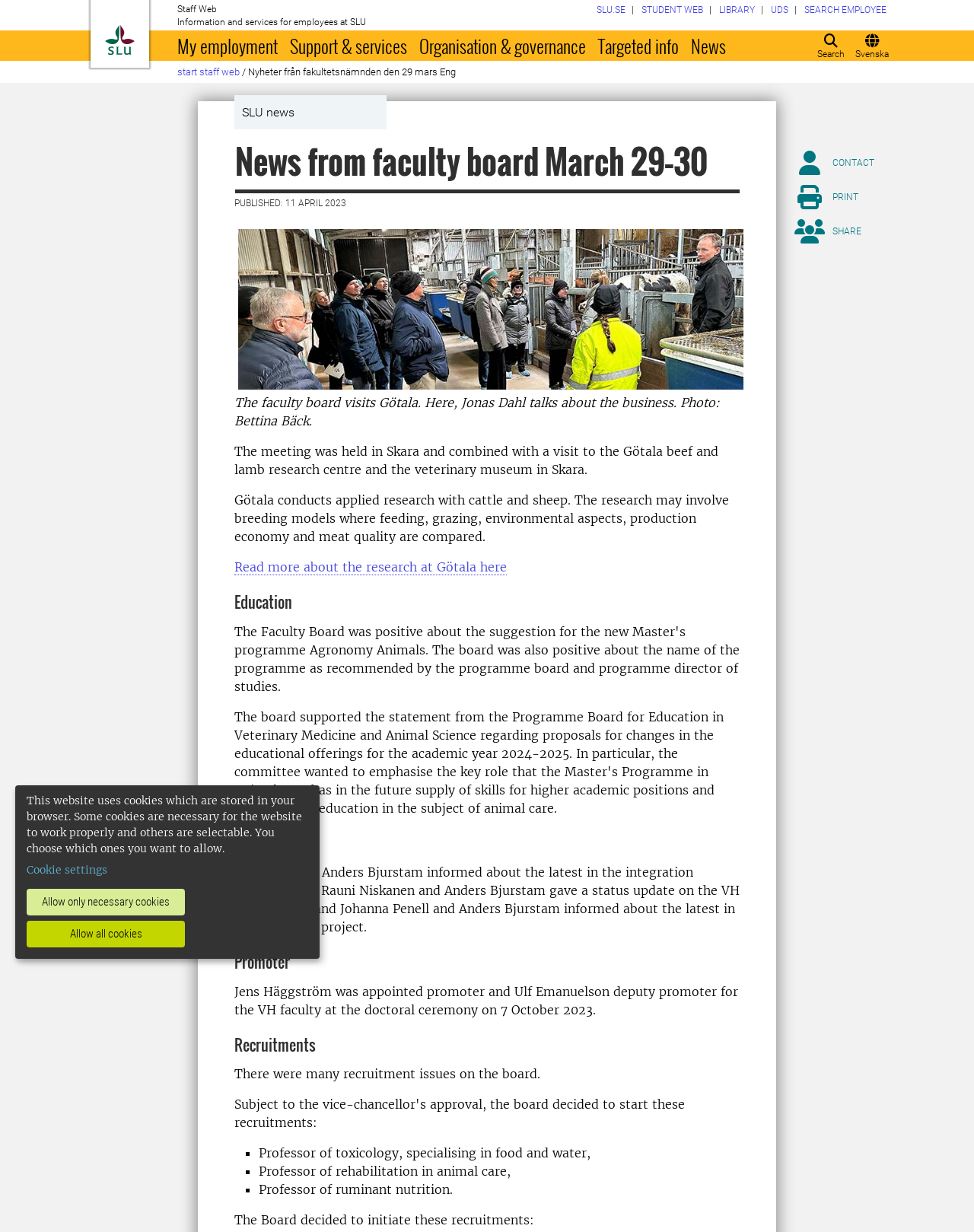Please determine the bounding box coordinates of the area that needs to be clicked to complete this task: 'Read more about the research at Götala'. The coordinates must be four float numbers between 0 and 1, formatted as [left, top, right, bottom].

[0.241, 0.454, 0.52, 0.467]